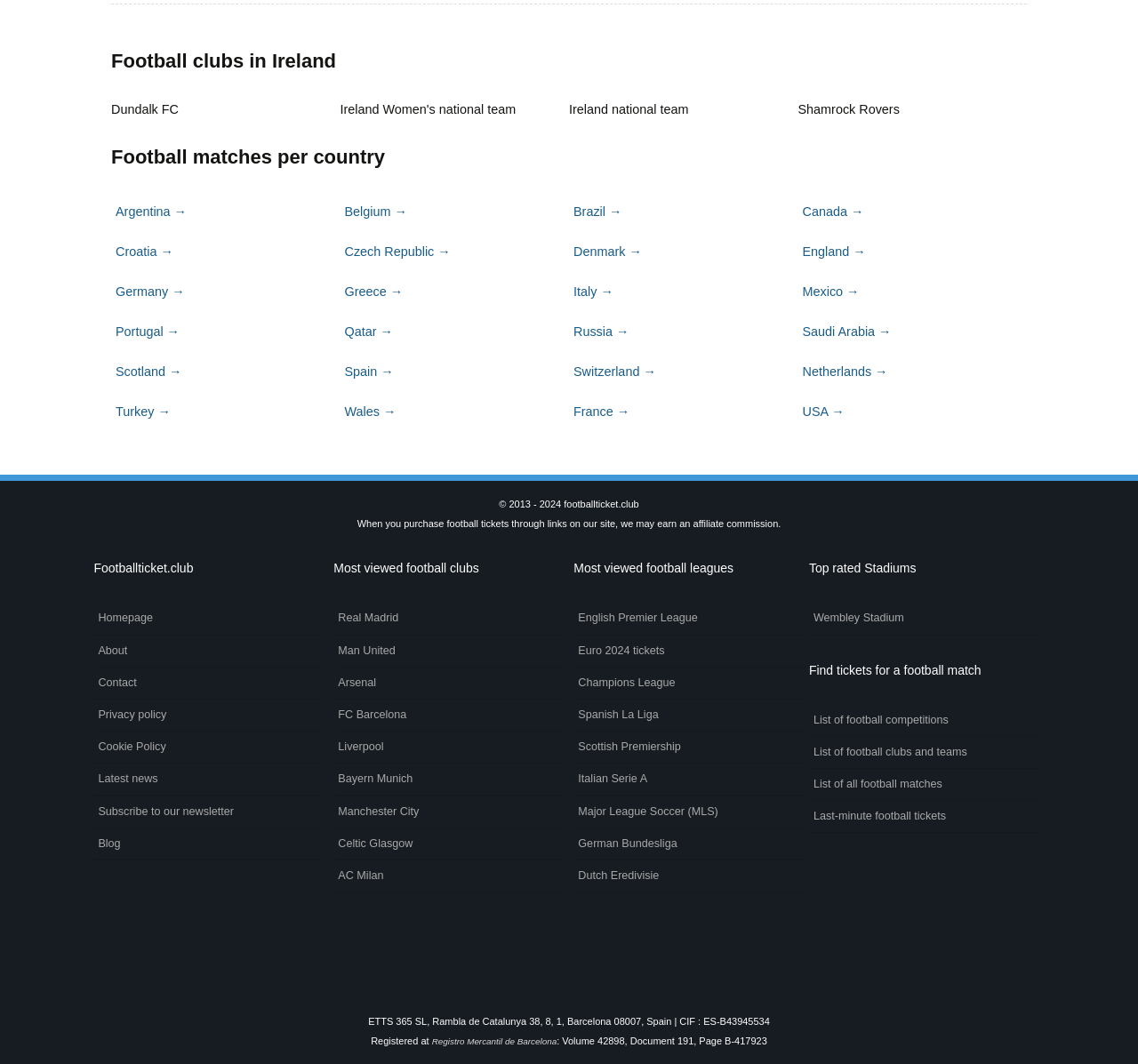What is the name of the website?
Can you provide a detailed and comprehensive answer to the question?

I found the website's name in the navigation section at the top of the page, which says 'Footballticket.club', and also in the footer section, which says '© 2013 - 2024 footballticket.club'.